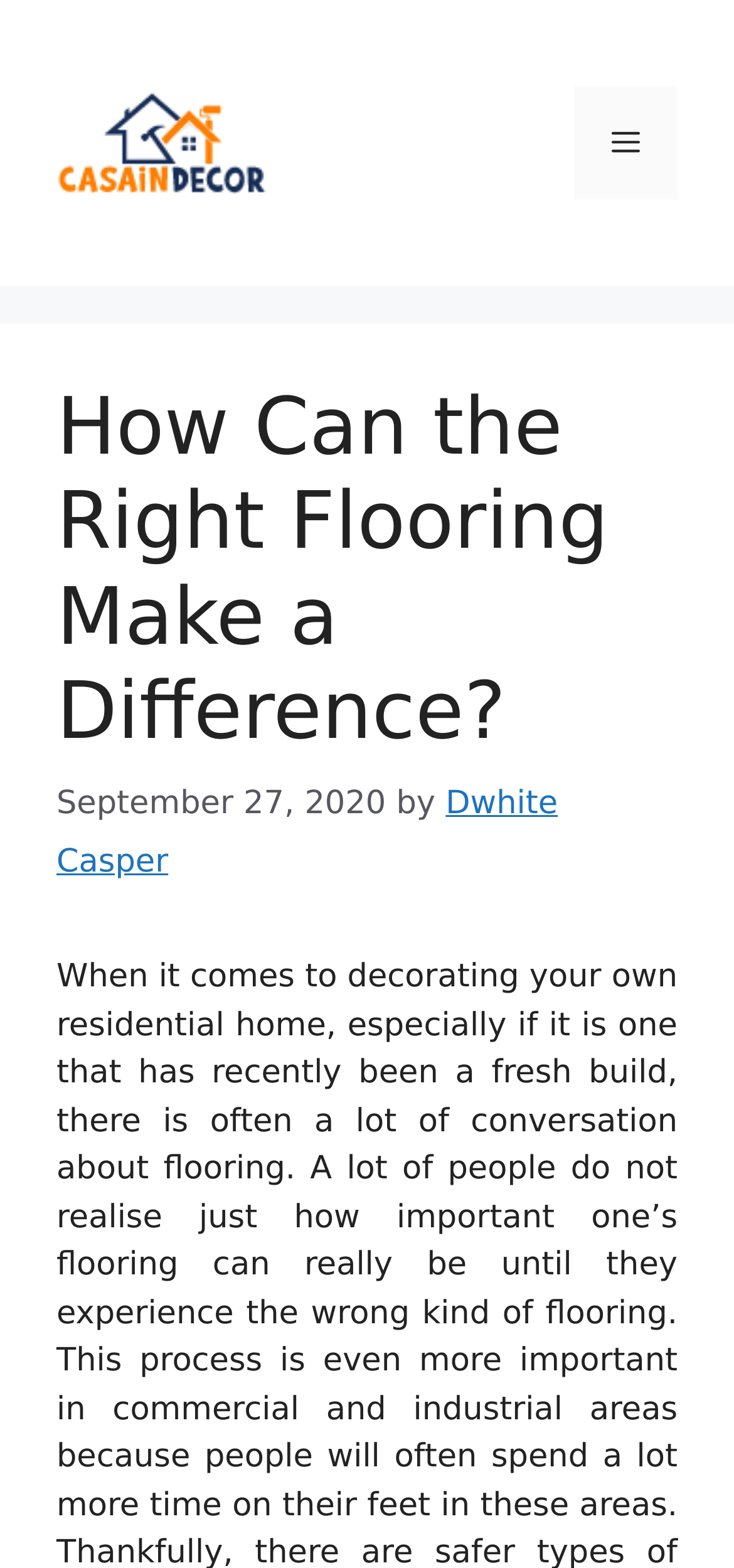Offer an extensive depiction of the webpage and its key elements.

The webpage appears to be a blog post or article discussing the importance of flooring in home decoration. At the top of the page, there is a banner that spans the entire width, containing a link to the website "casaindecor.com" and an image with the same text. 

Below the banner, there is a navigation menu on the right side, which can be toggled by a button labeled "Menu". 

The main content of the page is headed by a title "How Can the Right Flooring Make a Difference?" which is prominently displayed in the middle of the page. The title is followed by a timestamp "September 27, 2020" and the author's name "Dwhite Casper".